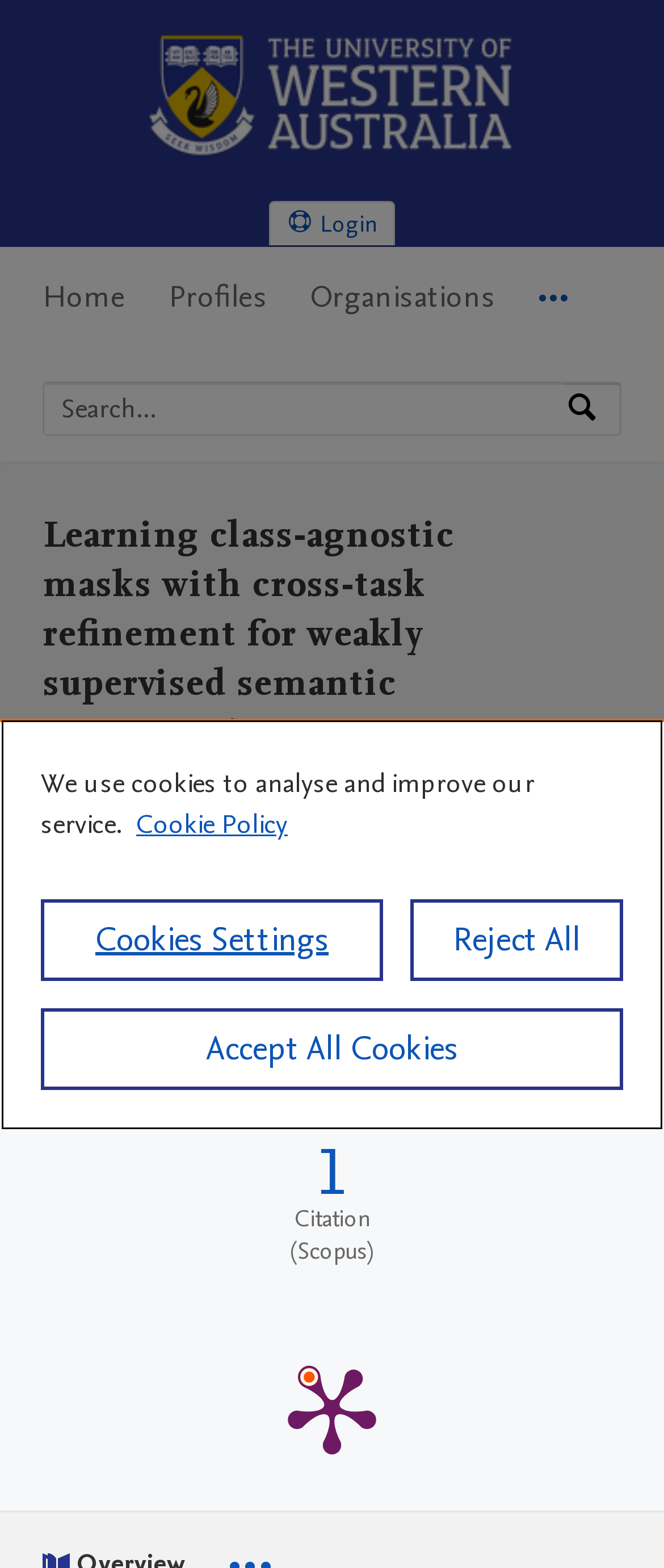Please specify the bounding box coordinates of the region to click in order to perform the following instruction: "Click the link to Skills".

None